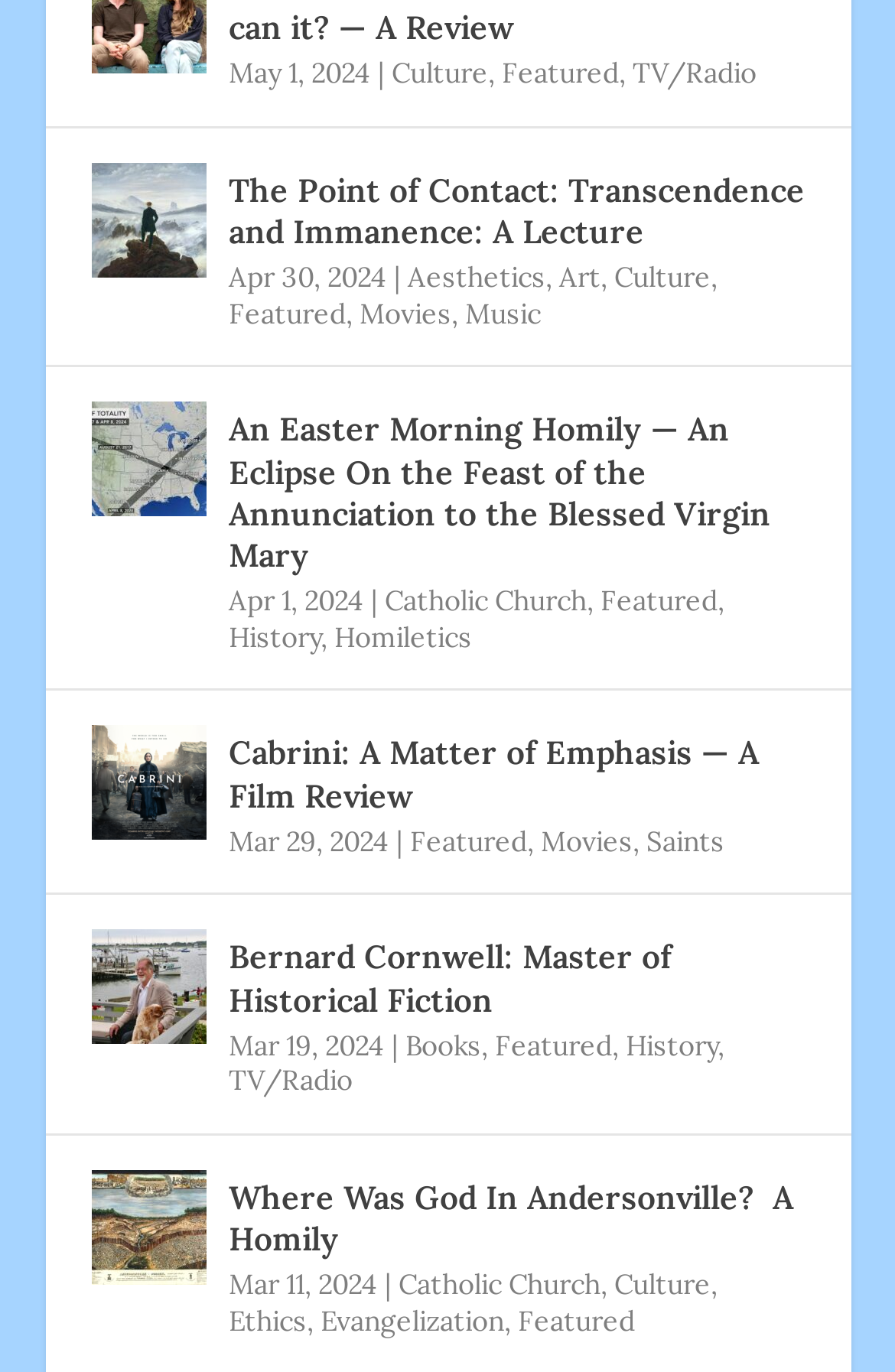Find the bounding box coordinates for the element described here: "Evangelization".

[0.358, 0.95, 0.563, 0.975]